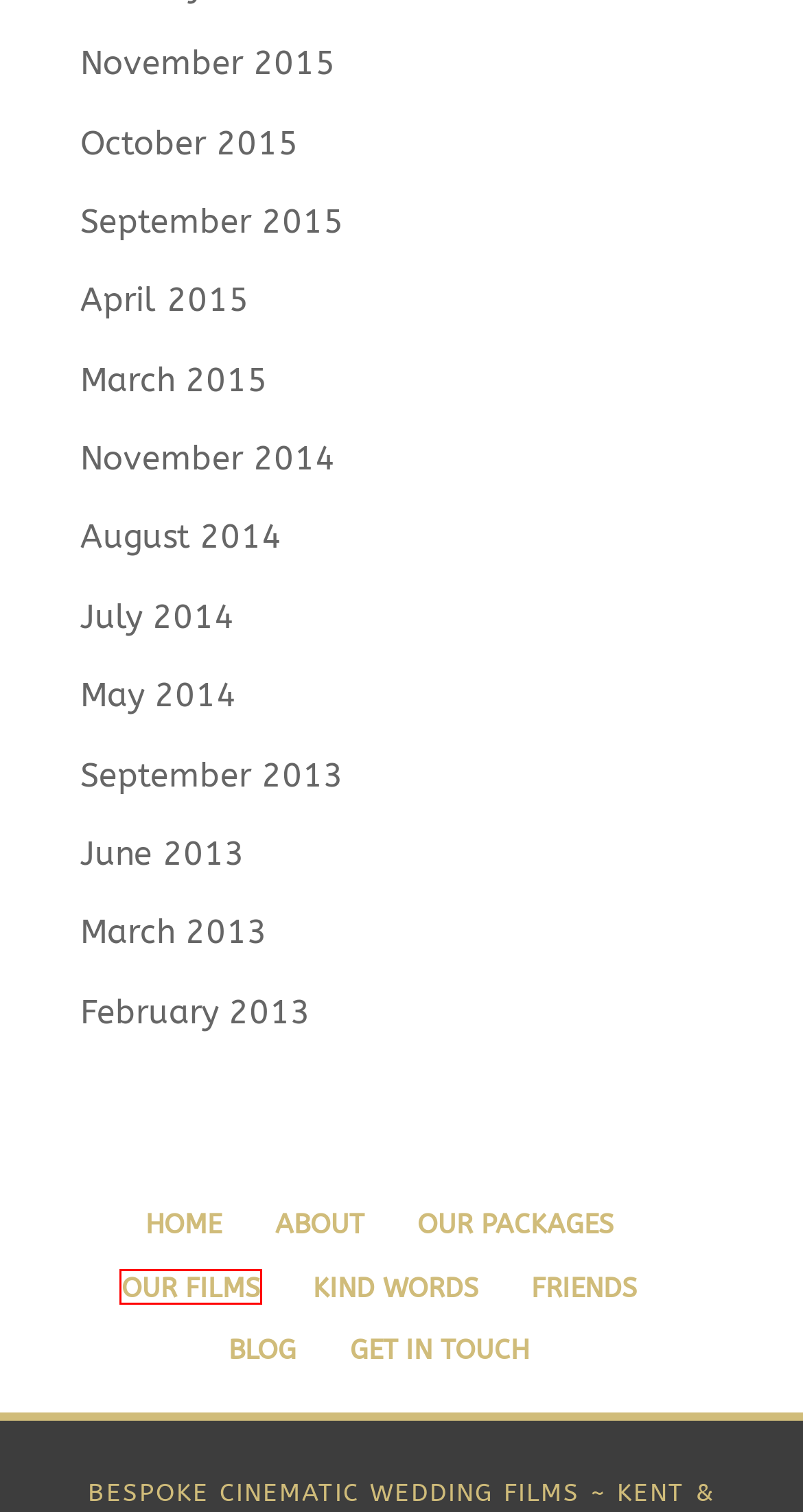Observe the provided screenshot of a webpage with a red bounding box around a specific UI element. Choose the webpage description that best fits the new webpage after you click on the highlighted element. These are your options:
A. Kind-words | Cut Above Productions | Wedding films
B. Wedding film production videographers based in Tunbridge Wells, Kent & East Sussex
C. Blog | Cut Above Productions | Wedding films
D. Our friends | Cut Above Productions | Wedding films
E. About us | Cut Above Productions | Wedding films
F. Photographers | Cut Above Productions | Wedding films
G. Our films | Cut Above Productions | Wedding films
H. Speeches Tips | Cut Above Productions | Wedding films

G